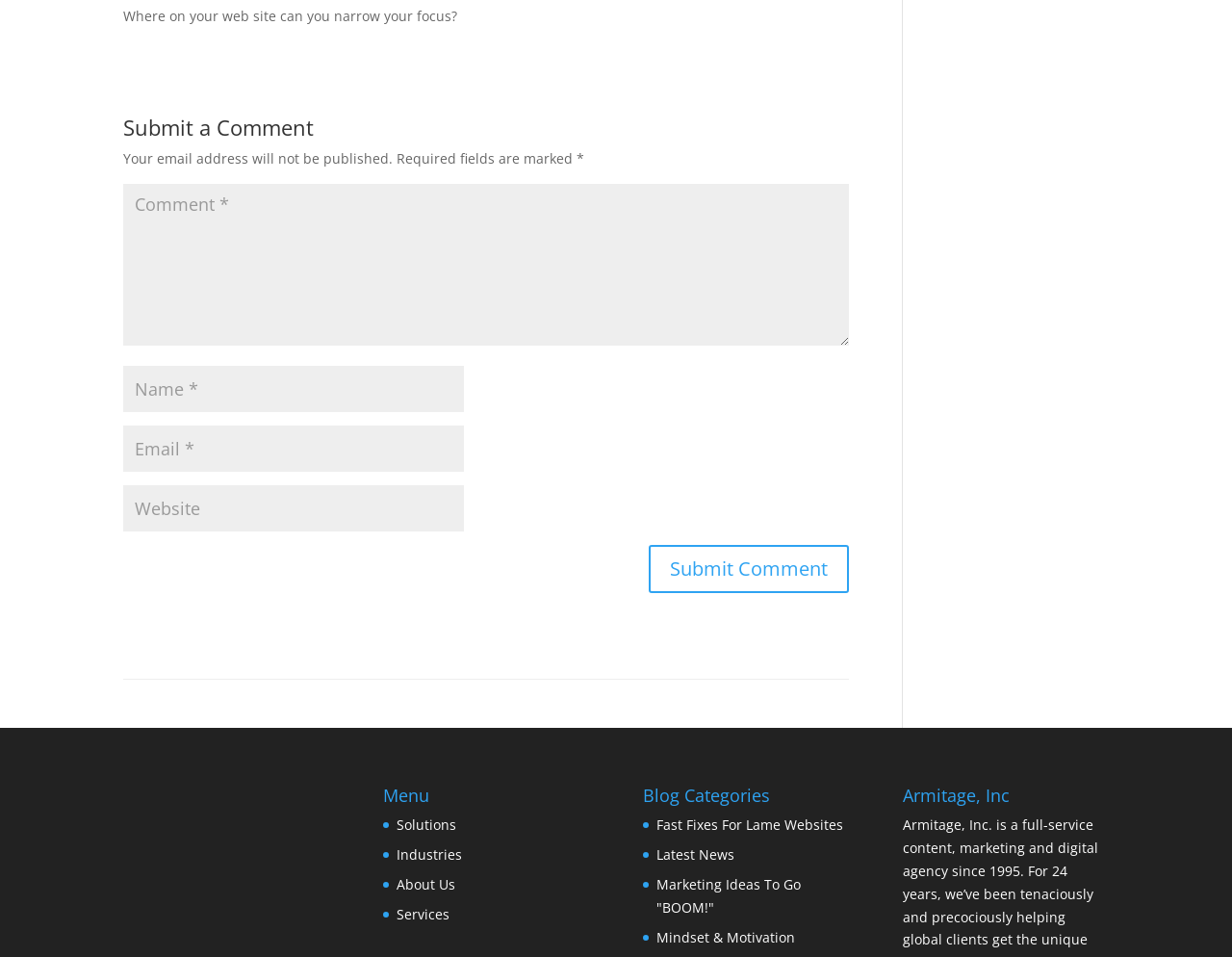Respond to the question with just a single word or phrase: 
What is the company name mentioned on the webpage?

Armitage, Inc